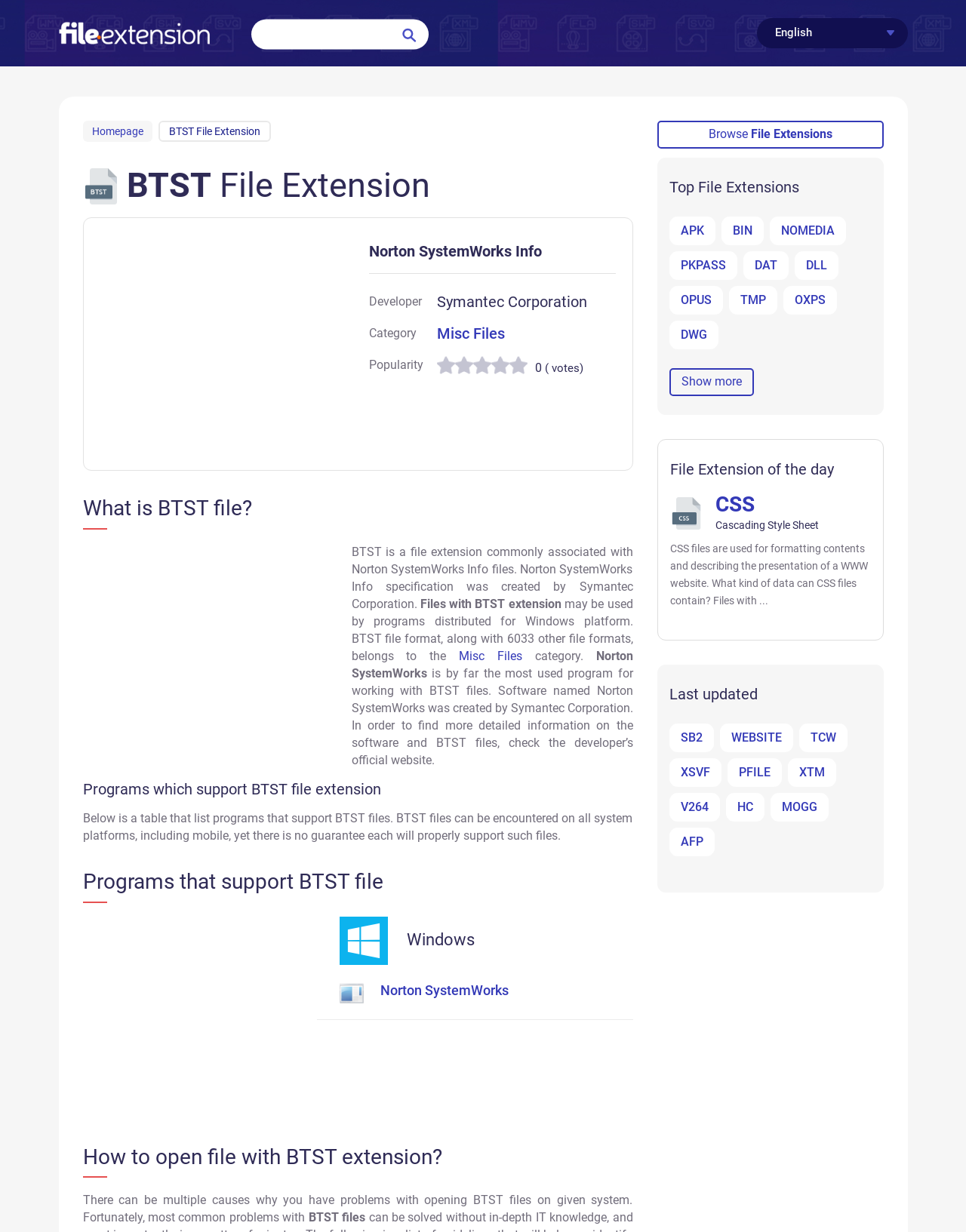Locate the bounding box coordinates of the region to be clicked to comply with the following instruction: "View top file extensions". The coordinates must be four float numbers between 0 and 1, in the form [left, top, right, bottom].

[0.693, 0.143, 0.902, 0.16]